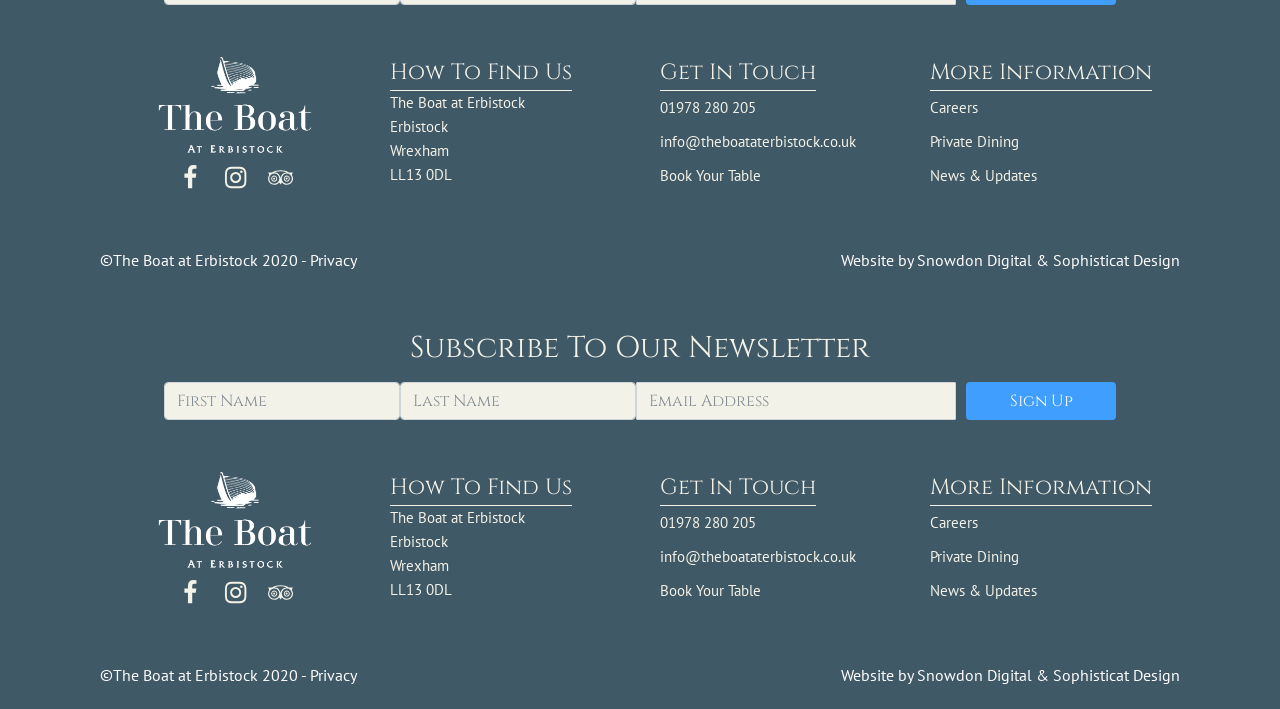Respond to the following question using a concise word or phrase: 
What is the phone number of the restaurant?

01978 280 205